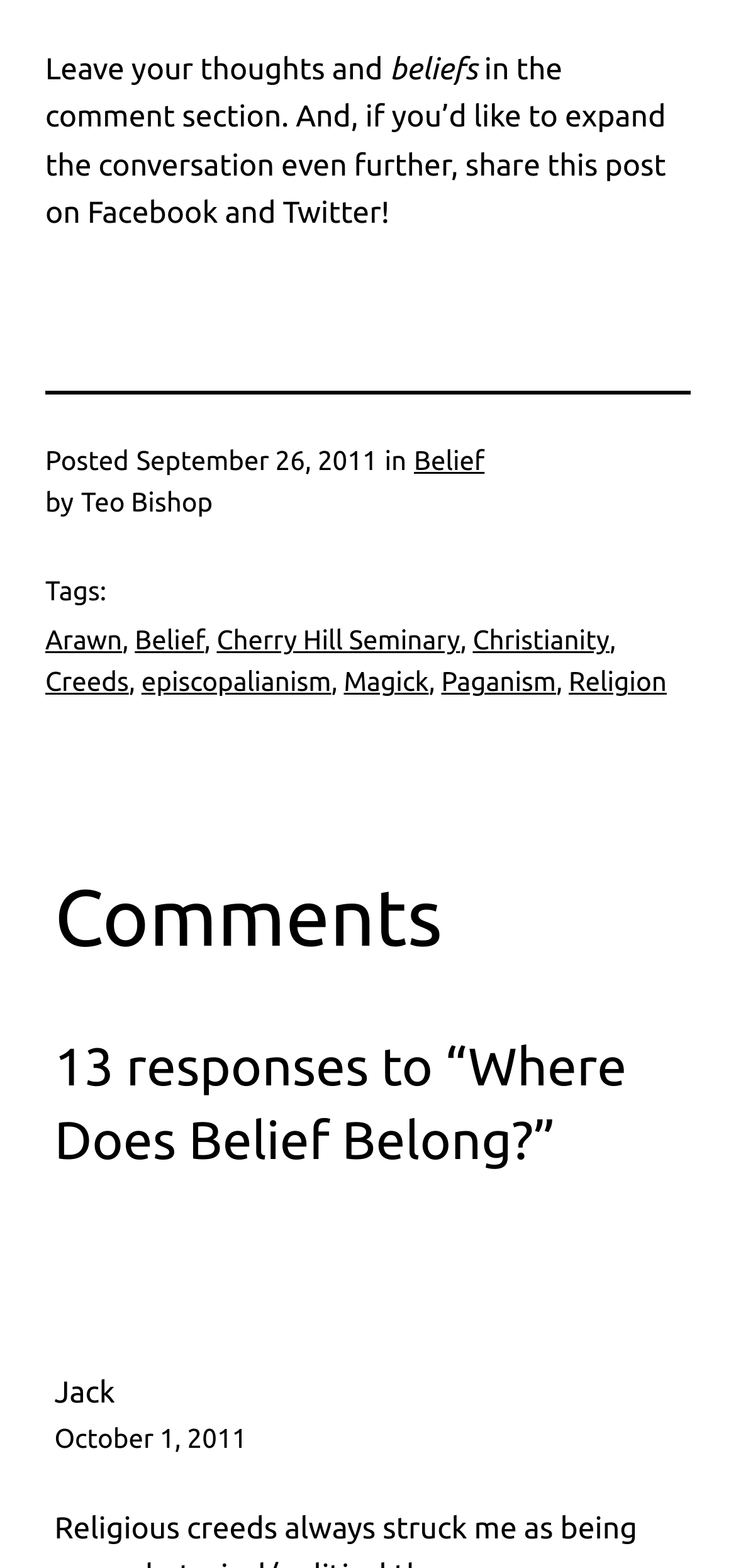Identify the bounding box coordinates of the specific part of the webpage to click to complete this instruction: "View the post by Teo Bishop".

[0.11, 0.311, 0.289, 0.33]